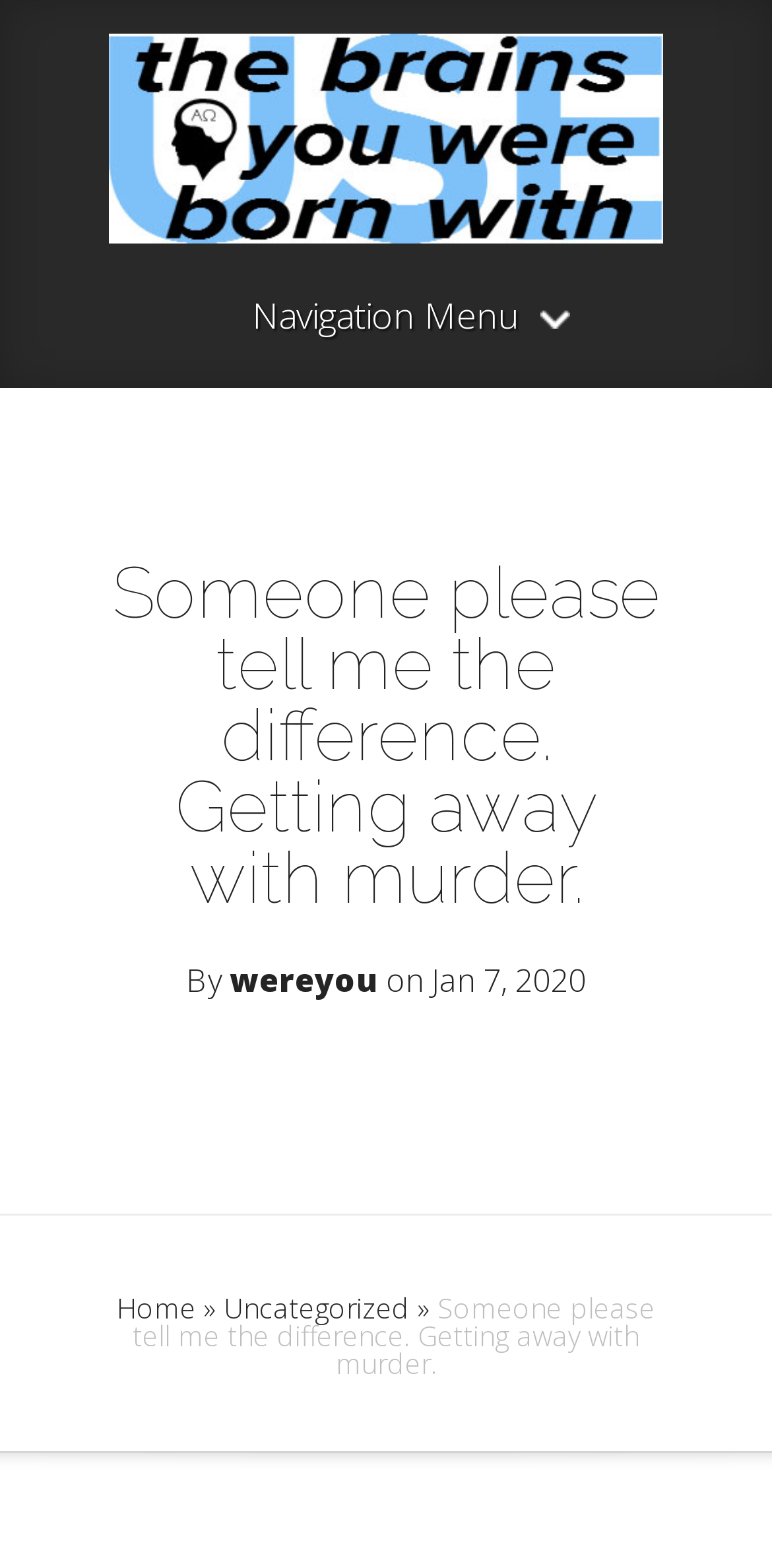Based on the image, provide a detailed response to the question:
What is the title of the article?

I determined the title of the article by looking at the heading element with the text 'Someone please tell me the difference. Getting away with murder.' which is located at the top of the article, indicating it is the title of the article.